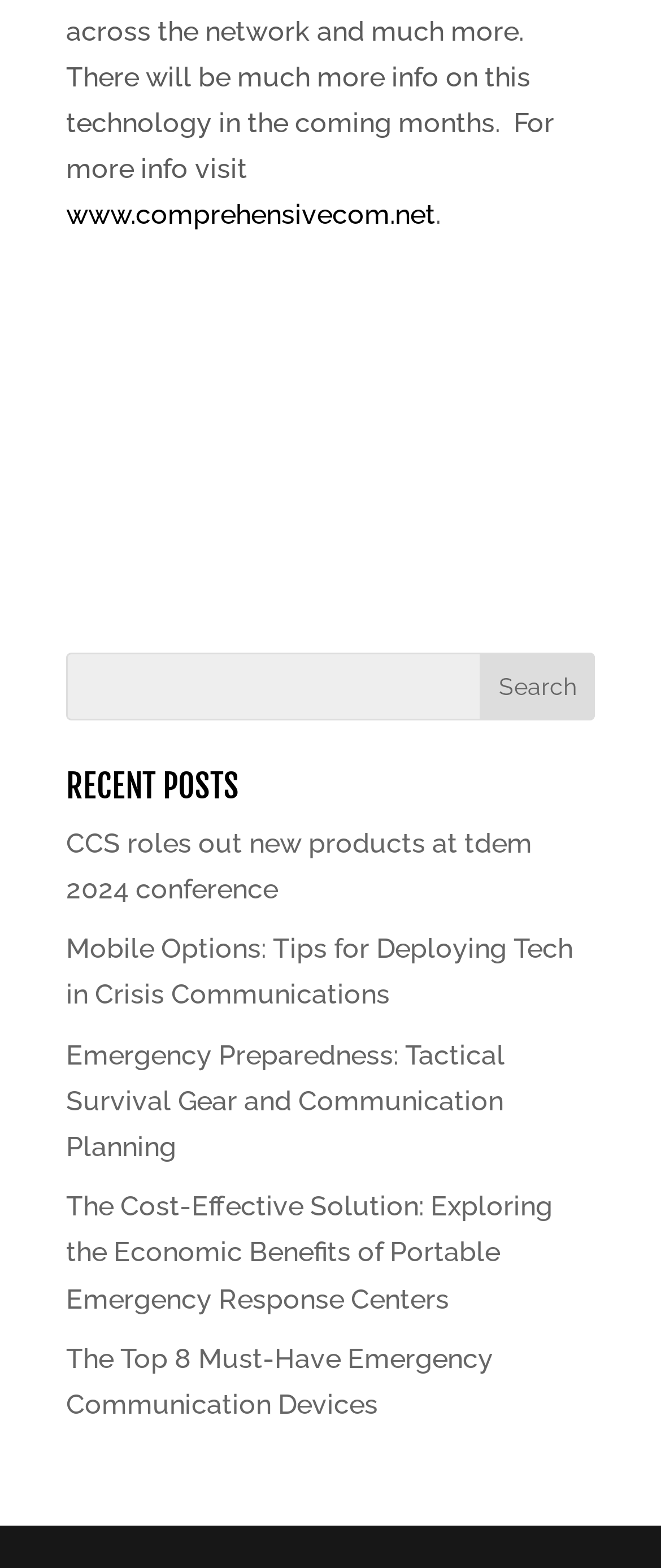Identify the bounding box coordinates of the region that needs to be clicked to carry out this instruction: "learn about emergency communication devices". Provide these coordinates as four float numbers ranging from 0 to 1, i.e., [left, top, right, bottom].

[0.1, 0.856, 0.746, 0.906]